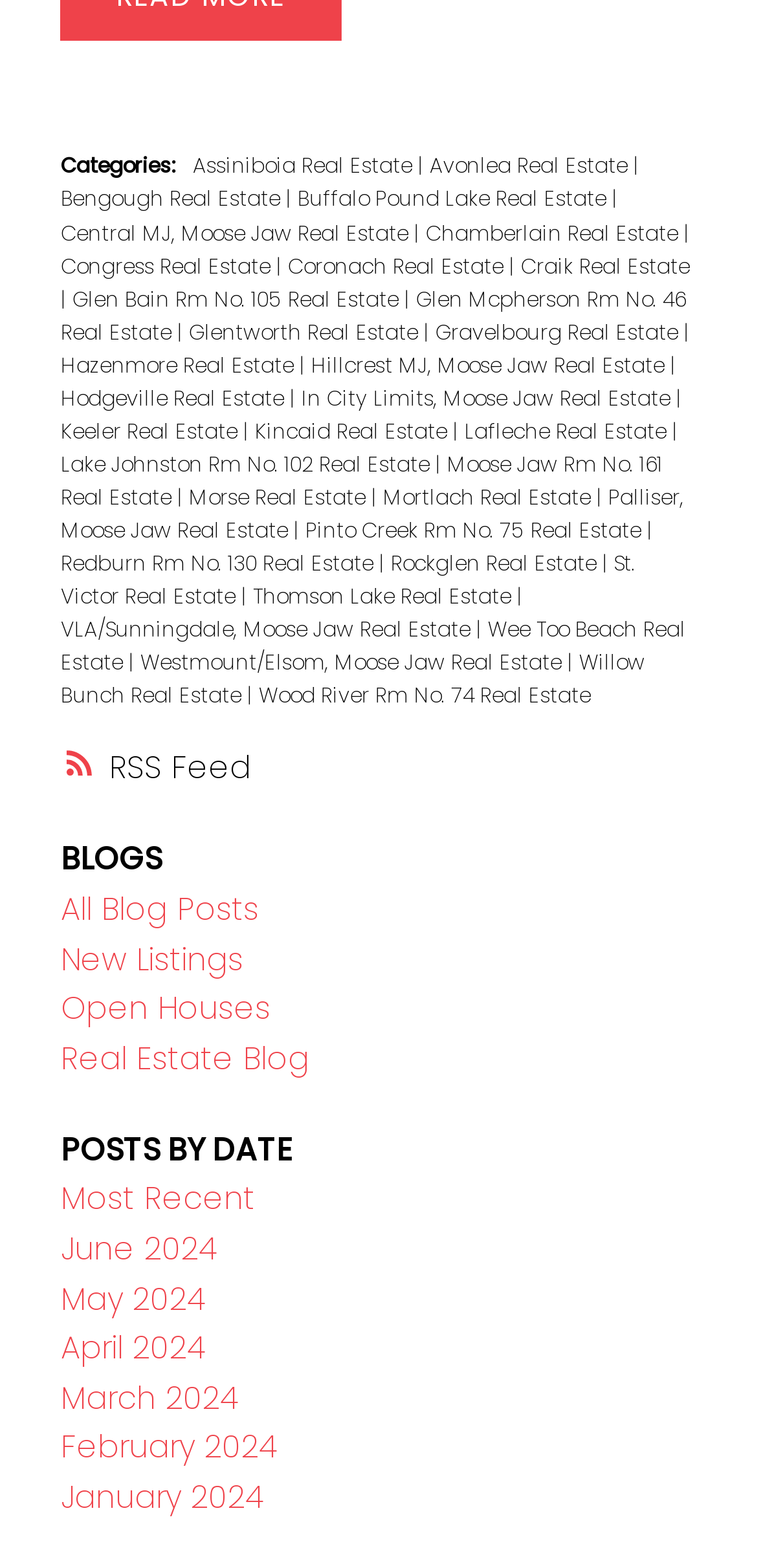Please identify the bounding box coordinates of the element that needs to be clicked to execute the following command: "Browse properties in Lake Johnston Rm No. 102". Provide the bounding box using four float numbers between 0 and 1, formatted as [left, top, right, bottom].

[0.08, 0.287, 0.575, 0.306]